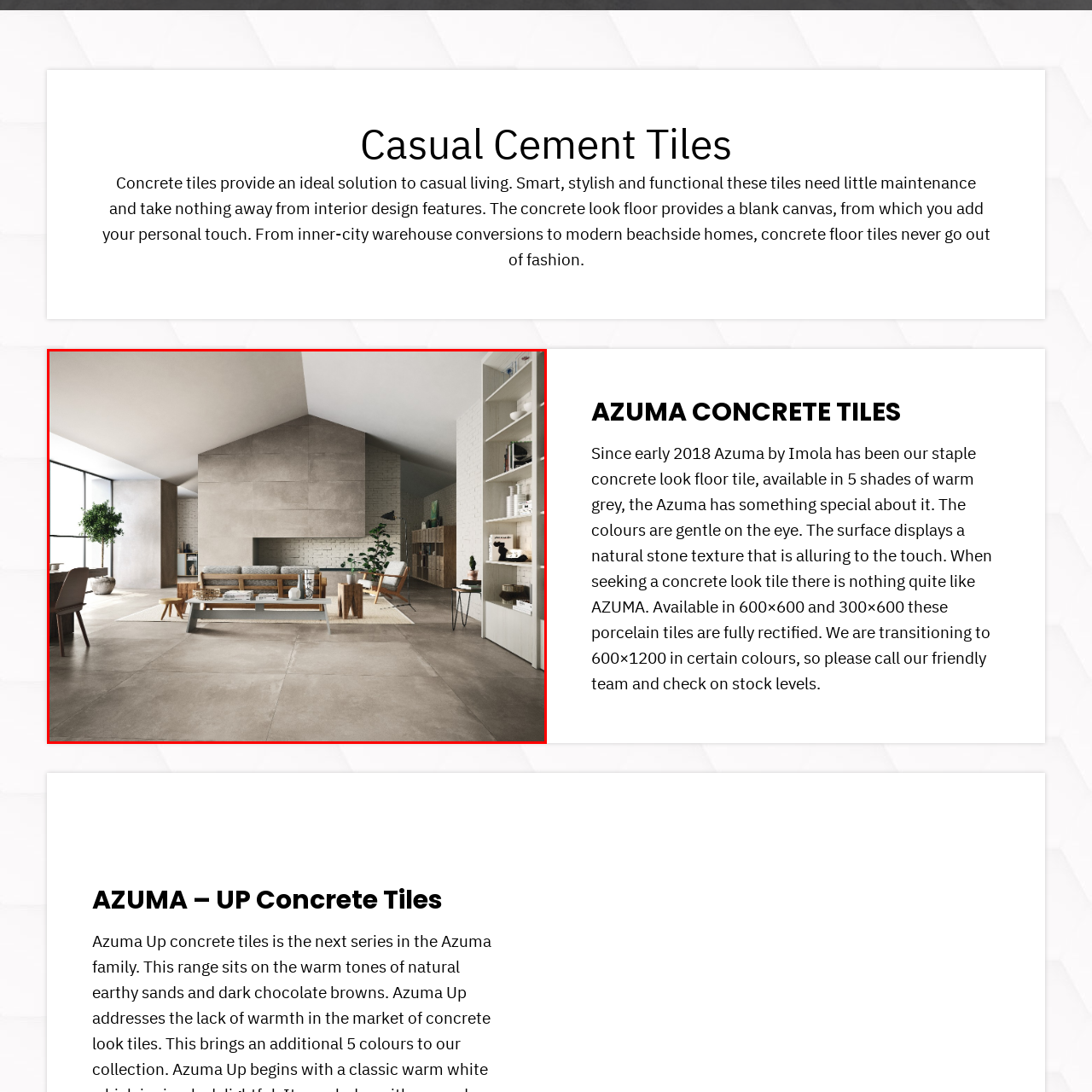What type of material is the feature wall made of?
Look at the image contained within the red bounding box and provide a detailed answer based on the visual details you can infer from it.

The caption specifically states that there is a 'large concrete feature wall' in the room, which creates a striking visual focal point.